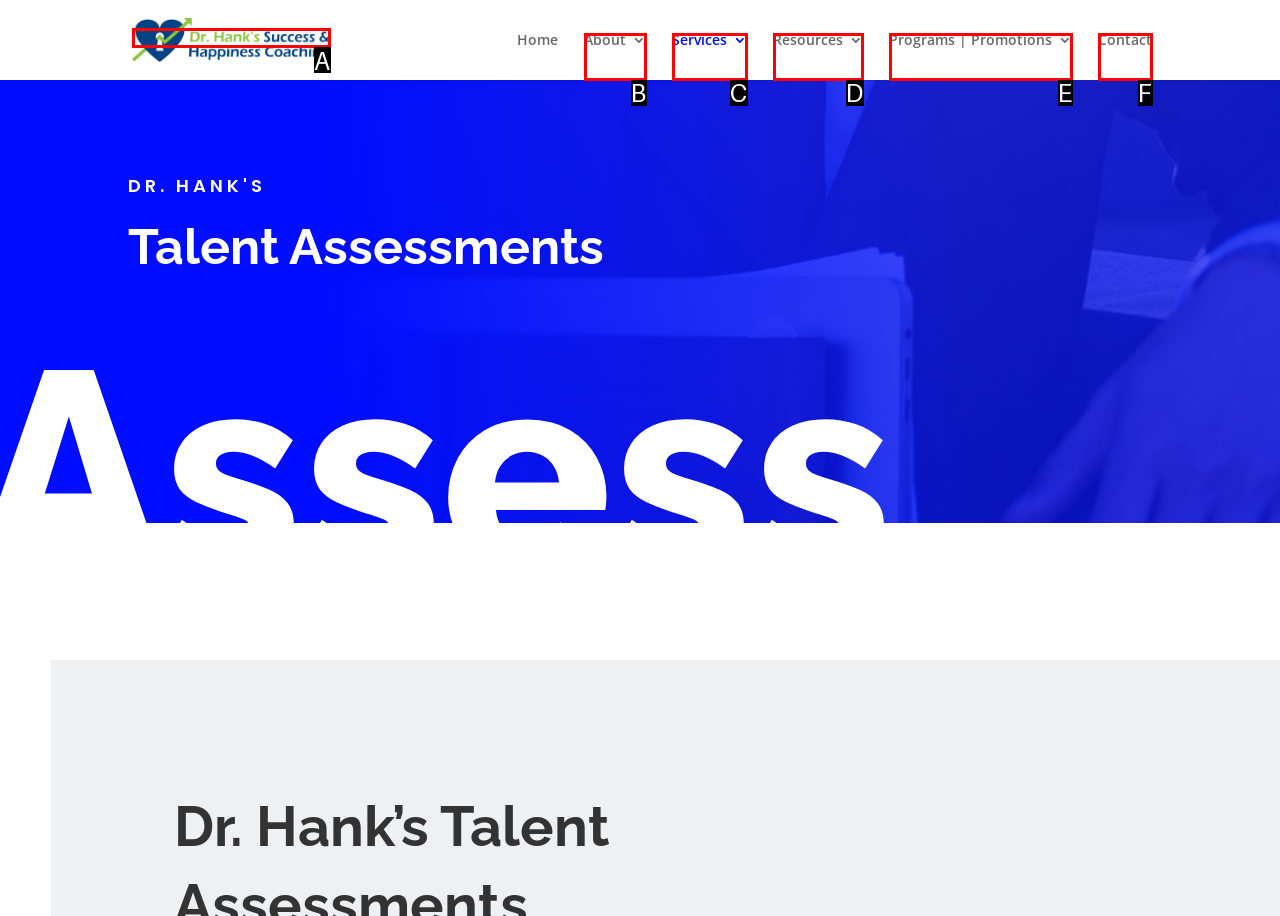Match the element description to one of the options: Programs | Promotions
Respond with the corresponding option's letter.

E